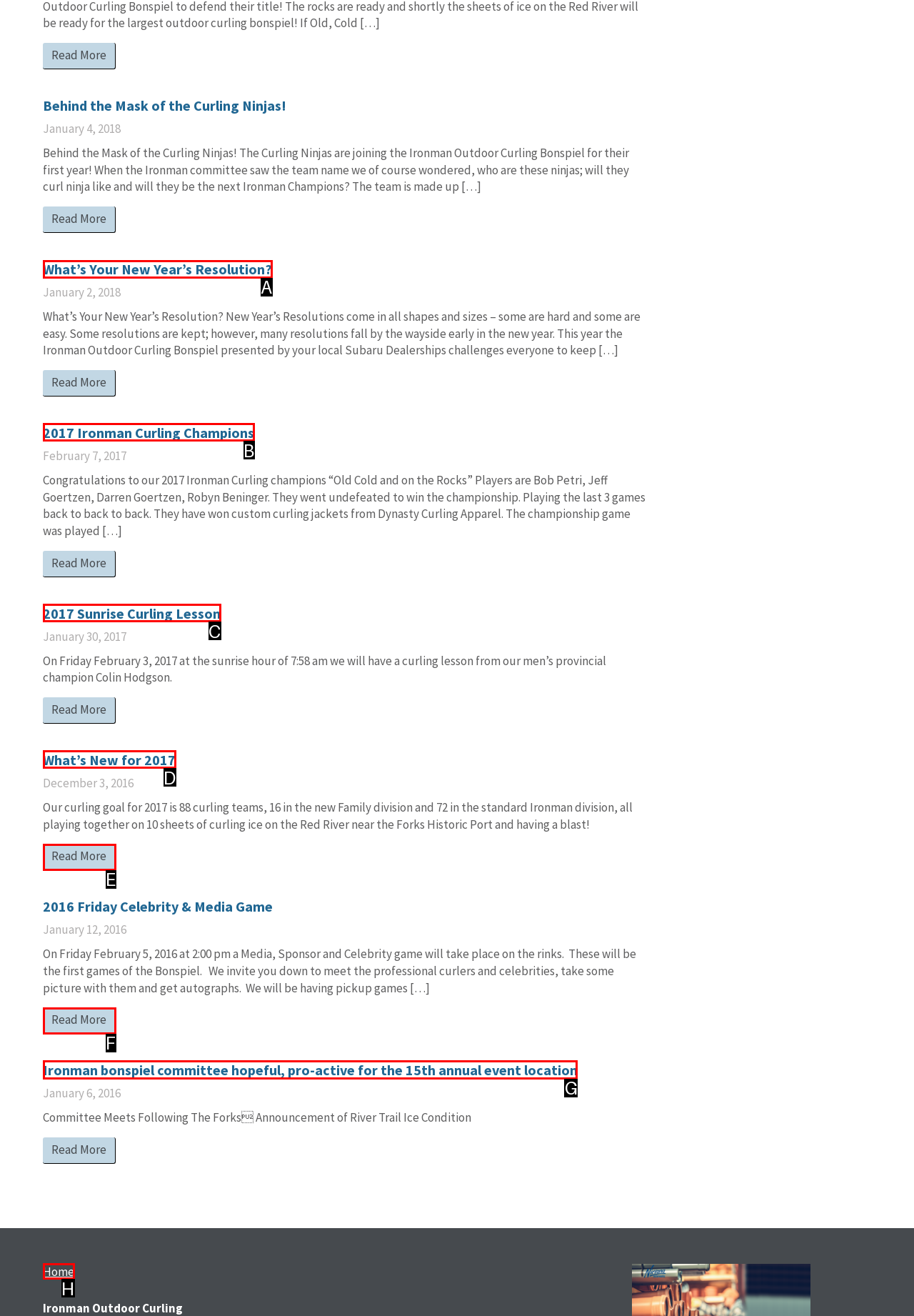Identify the correct UI element to click on to achieve the task: Read more about Ironman bonspiel committee hopeful, pro-active for the 15th annual event location. Provide the letter of the appropriate element directly from the available choices.

G